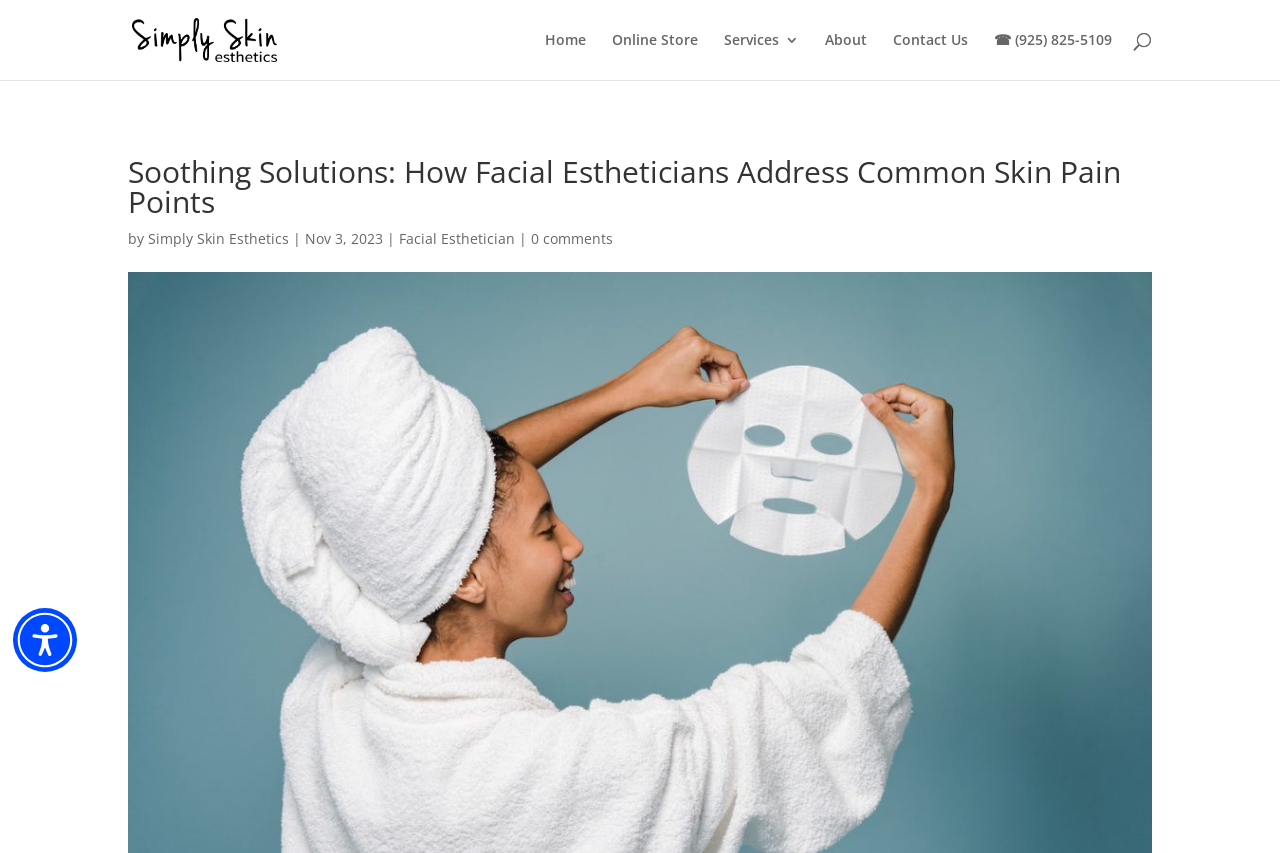Is there a search function on the webpage?
Based on the image, give a concise answer in the form of a single word or short phrase.

Yes